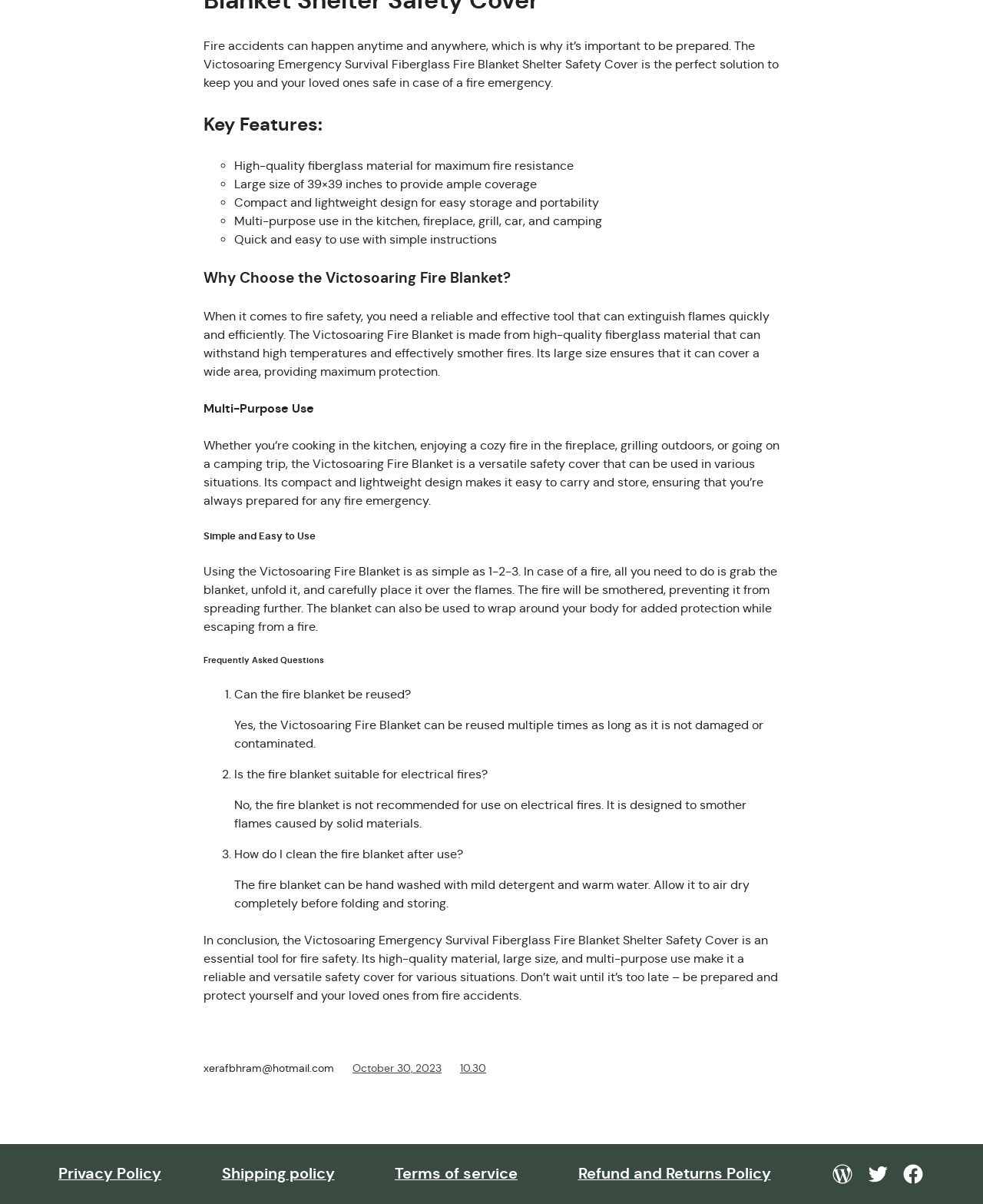Can you identify the bounding box coordinates of the clickable region needed to carry out this instruction: 'Click the 'Privacy Policy' link'? The coordinates should be four float numbers within the range of 0 to 1, stated as [left, top, right, bottom].

[0.059, 0.966, 0.164, 0.984]